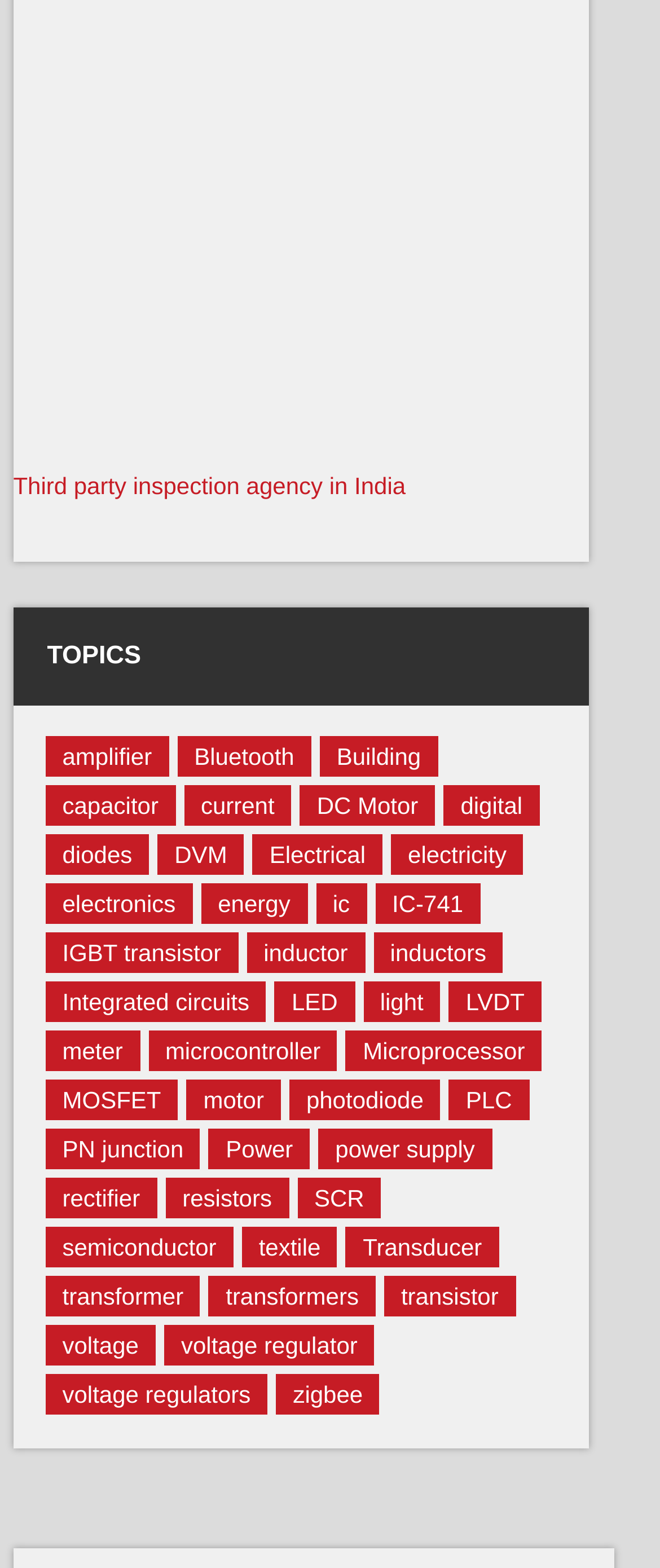Locate the bounding box coordinates of the clickable part needed for the task: "Click on the 'amplifier' link".

[0.069, 0.469, 0.256, 0.495]